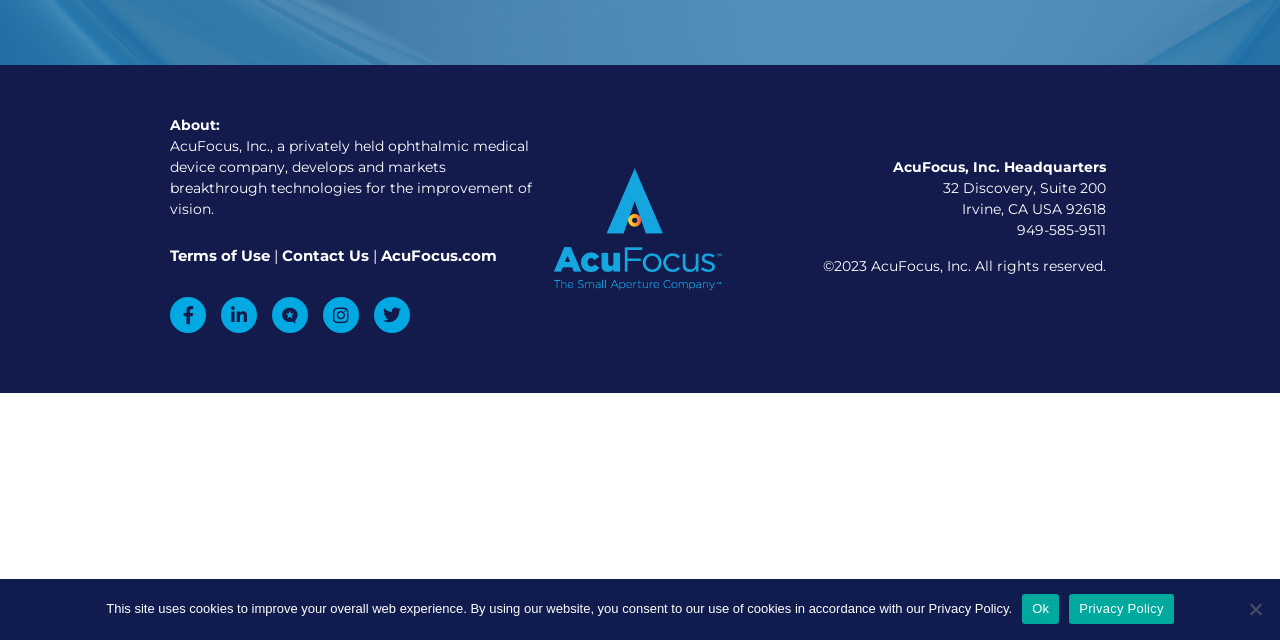Please provide the bounding box coordinate of the region that matches the element description: Privacy Policy. Coordinates should be in the format (top-left x, top-left y, bottom-right x, bottom-right y) and all values should be between 0 and 1.

[0.835, 0.927, 0.917, 0.974]